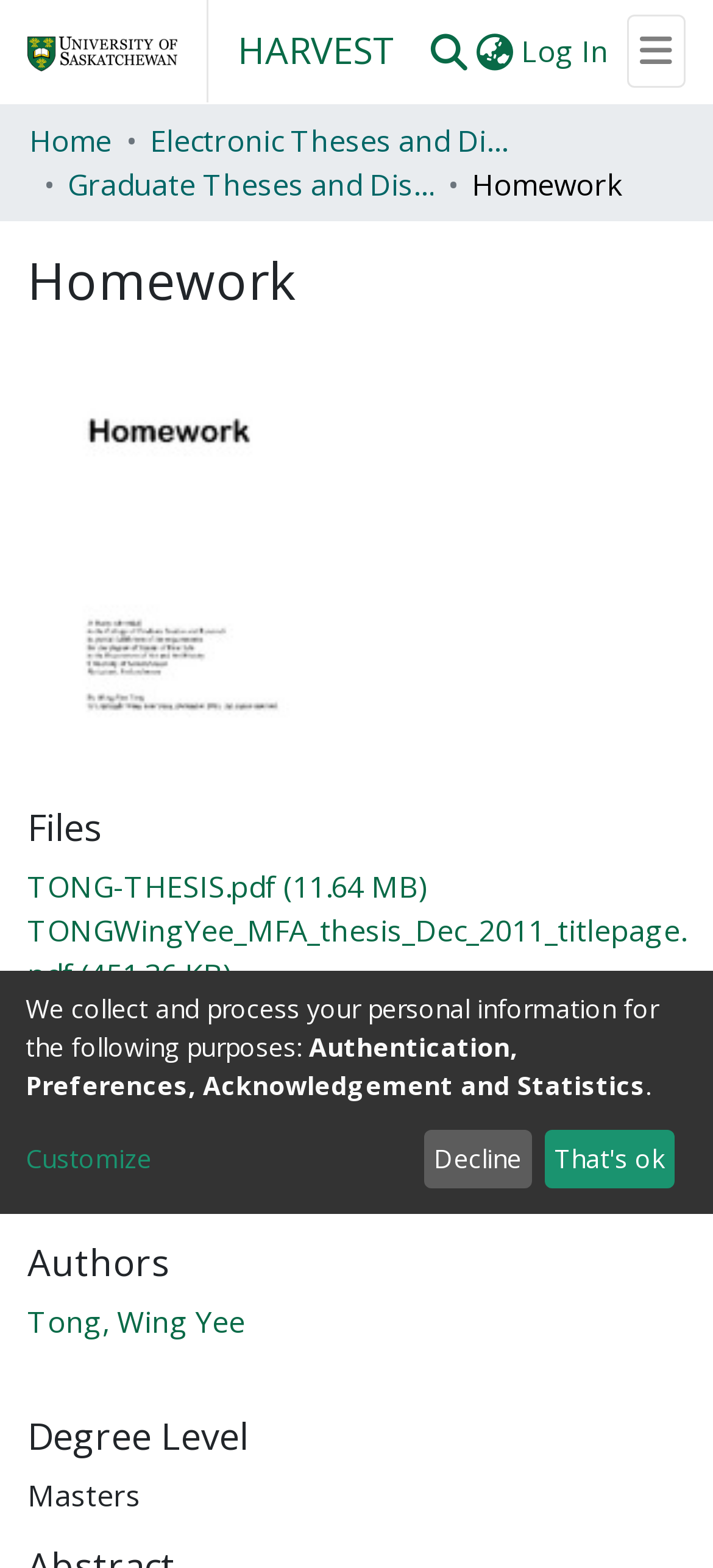Identify the bounding box coordinates for the UI element mentioned here: "Browse HARVEST". Provide the coordinates as four float values between 0 and 1, i.e., [left, top, right, bottom].

[0.041, 0.159, 0.959, 0.205]